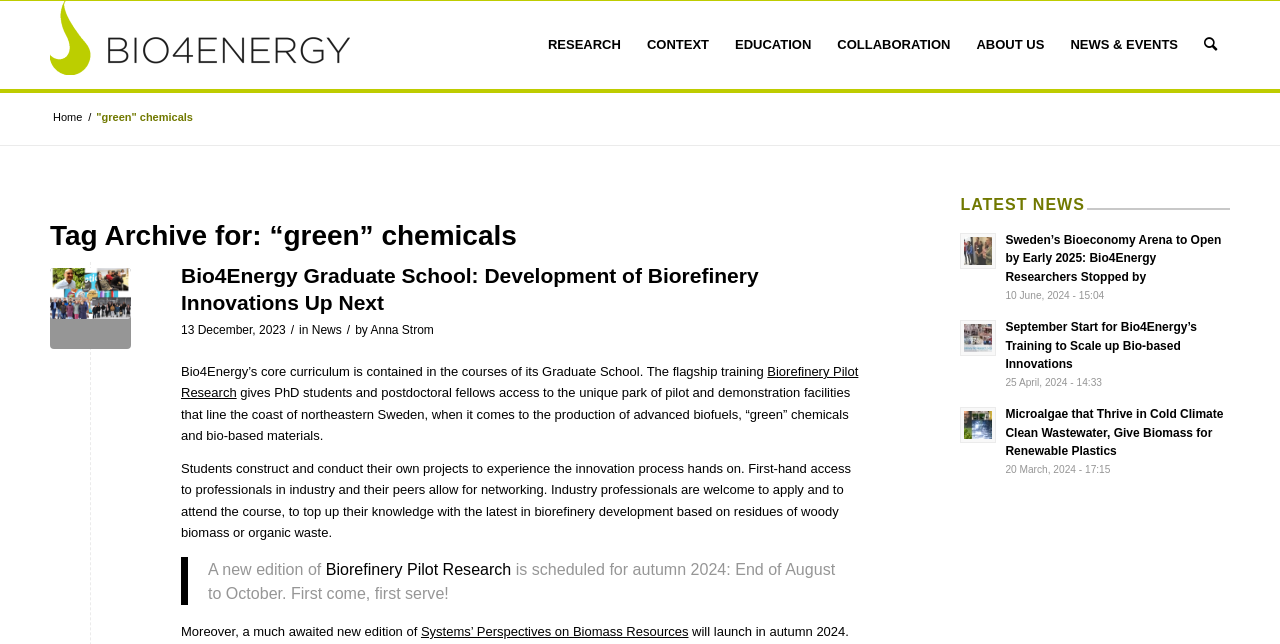Find the bounding box coordinates of the clickable area required to complete the following action: "Click on the 'Sweden’s Bioeconomy Arena to Open by Early 2025: Bio4Energy Researchers Stopped by' link".

[0.785, 0.361, 0.954, 0.441]